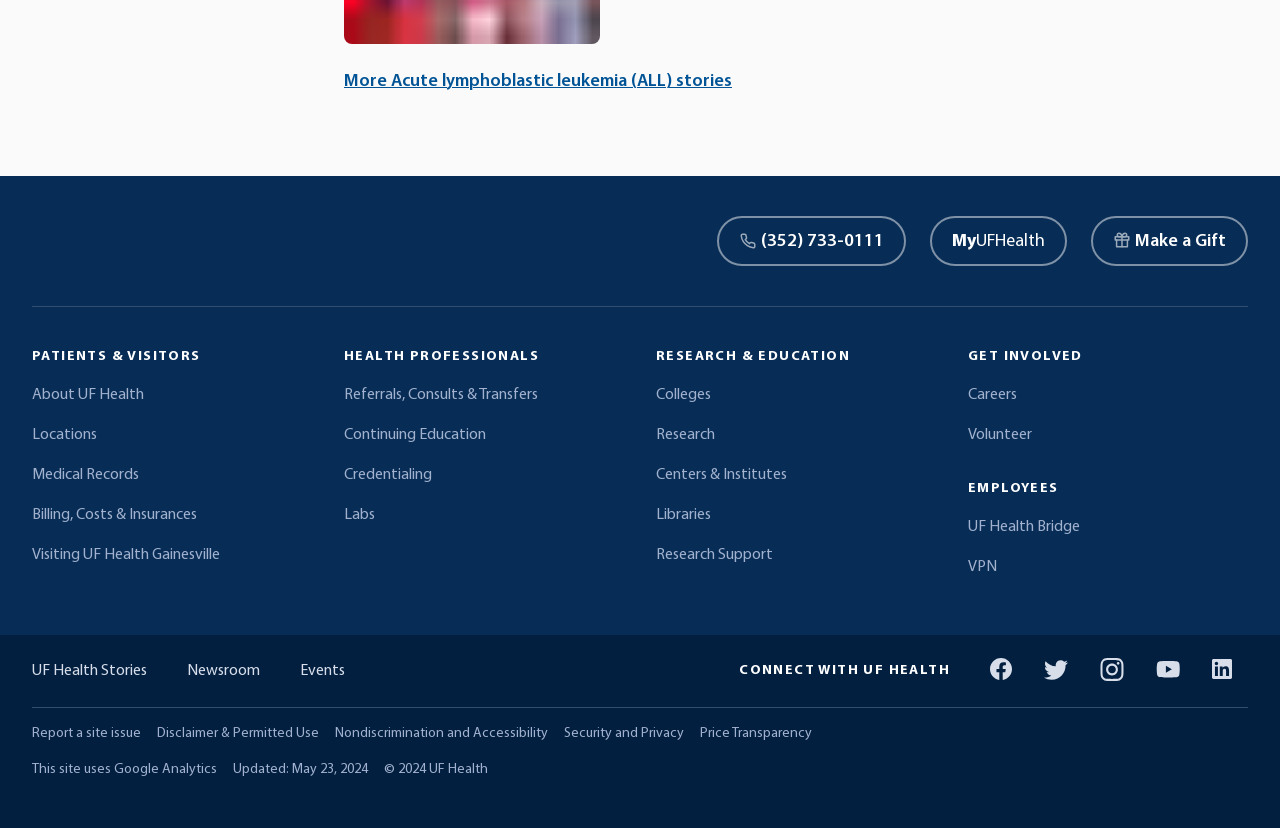Locate the bounding box of the UI element described by: "About UF Health" in the given webpage screenshot.

[0.025, 0.463, 0.244, 0.492]